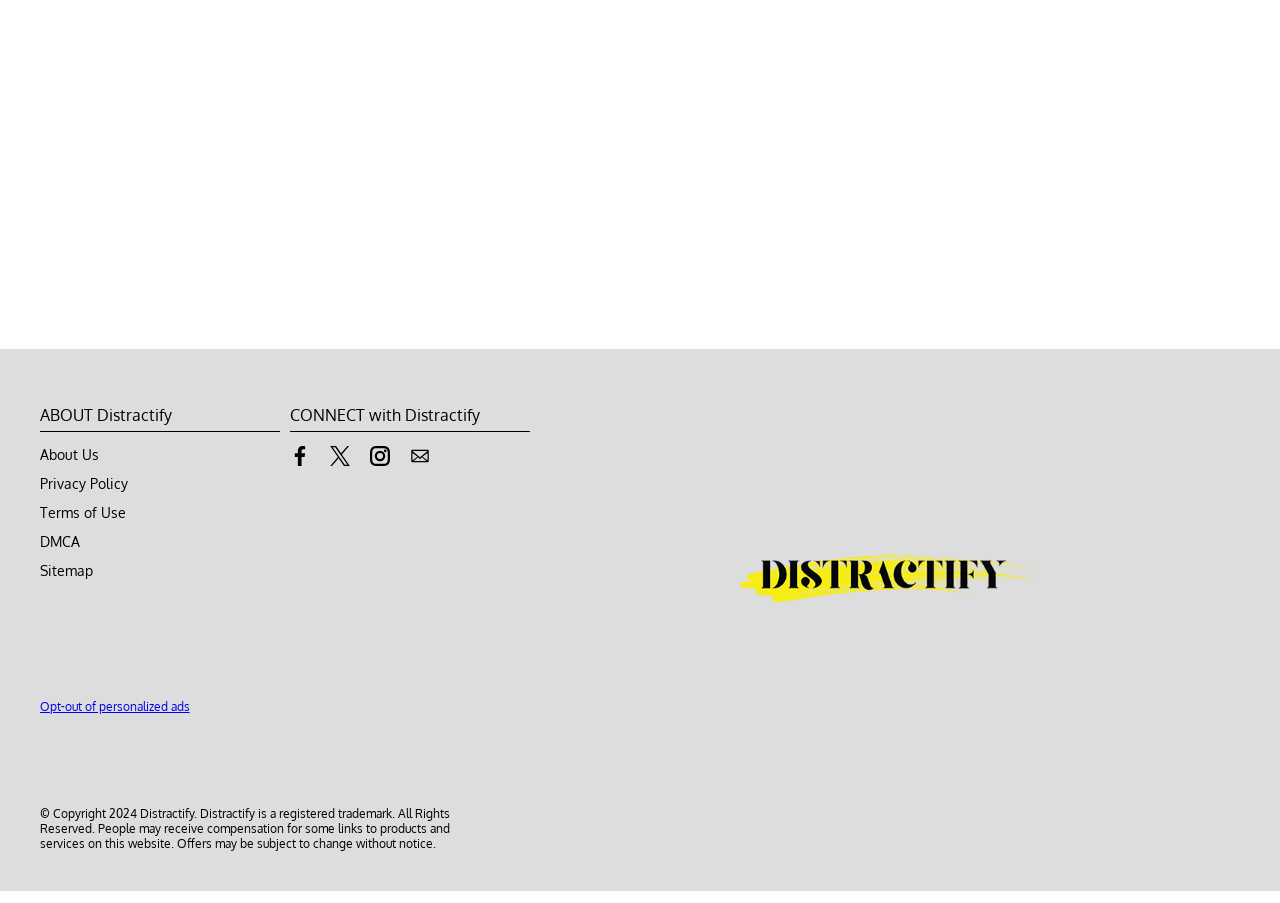Can you show the bounding box coordinates of the region to click on to complete the task described in the instruction: "Visit Facebook page"?

[0.227, 0.494, 0.242, 0.517]